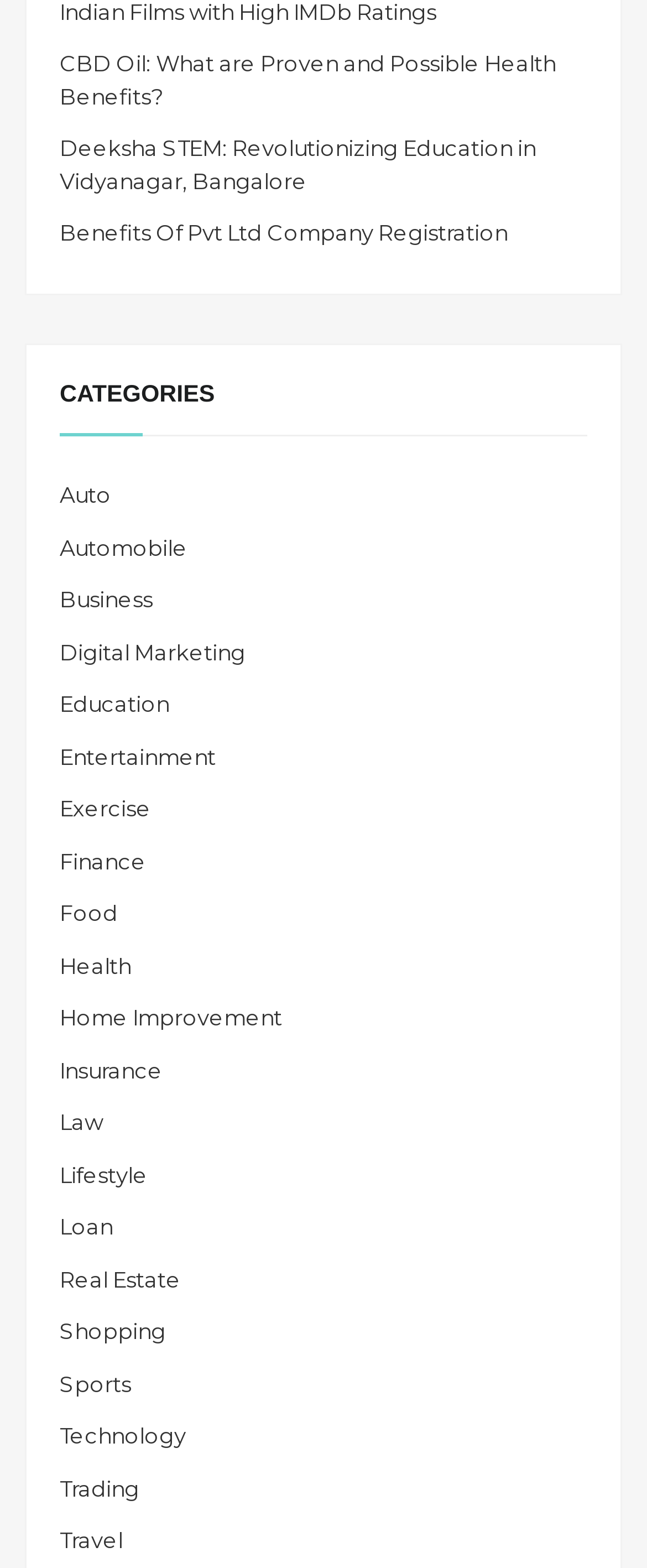Bounding box coordinates are specified in the format (top-left x, top-left y, bottom-right x, bottom-right y). All values are floating point numbers bounded between 0 and 1. Please provide the bounding box coordinate of the region this sentence describes: Home Improvement

[0.092, 0.641, 0.436, 0.657]